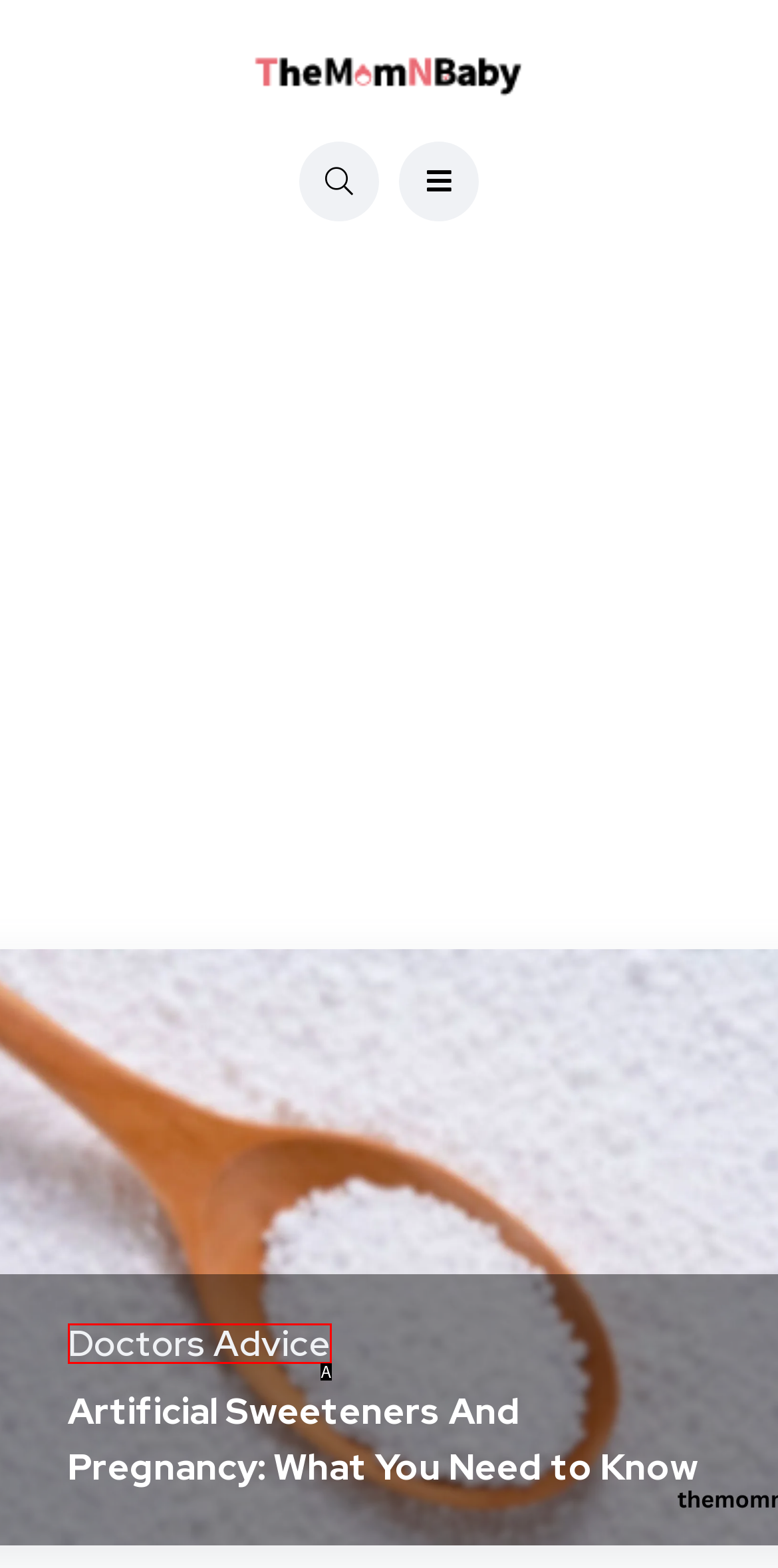Given the description: Doctors Advice, identify the matching option. Answer with the corresponding letter.

A